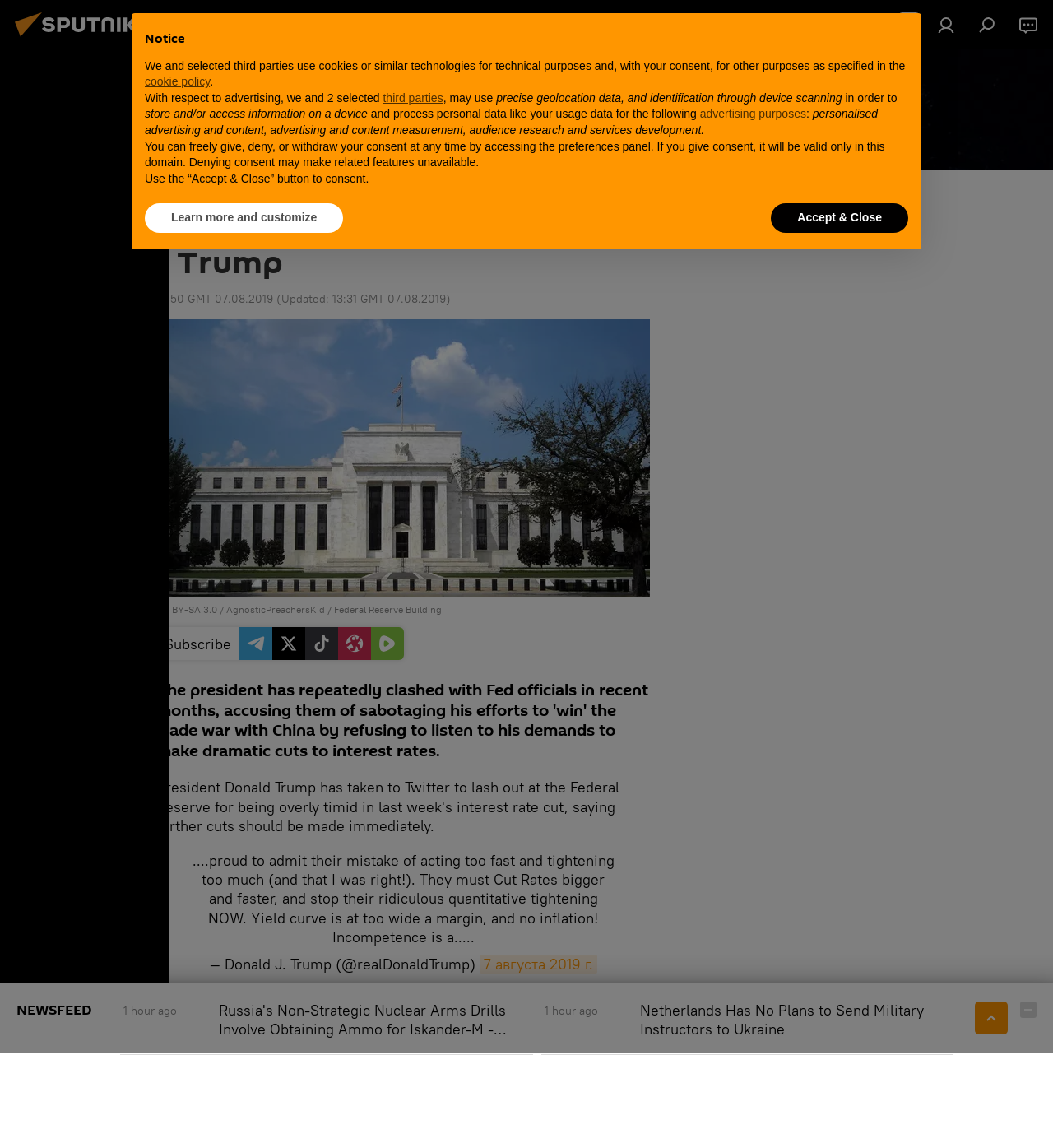What is the purpose of the buttons at the bottom?
From the screenshot, provide a brief answer in one word or phrase.

Social media subscription